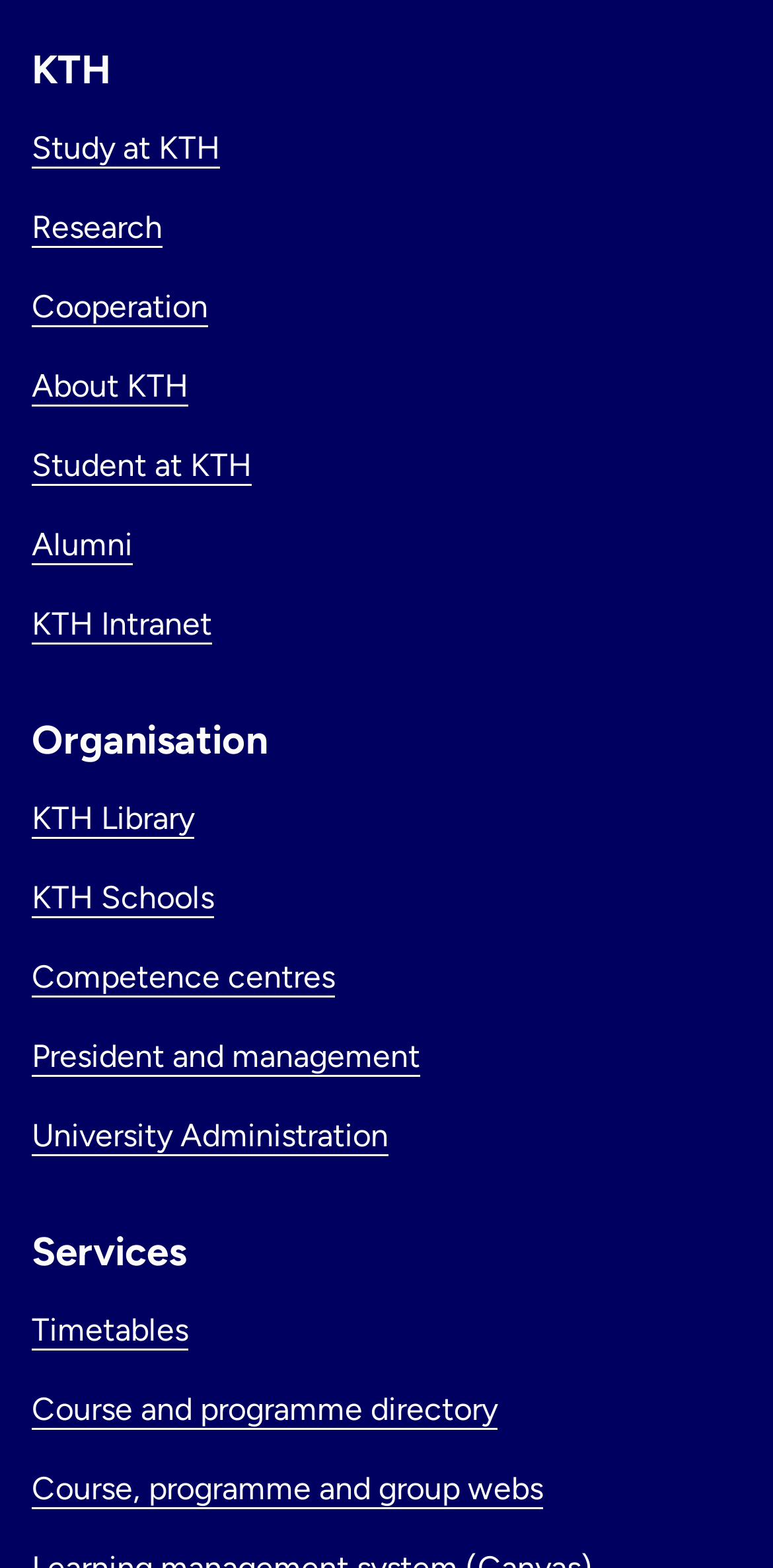Specify the bounding box coordinates of the region I need to click to perform the following instruction: "Check Timetables". The coordinates must be four float numbers in the range of 0 to 1, i.e., [left, top, right, bottom].

[0.041, 0.836, 0.244, 0.86]